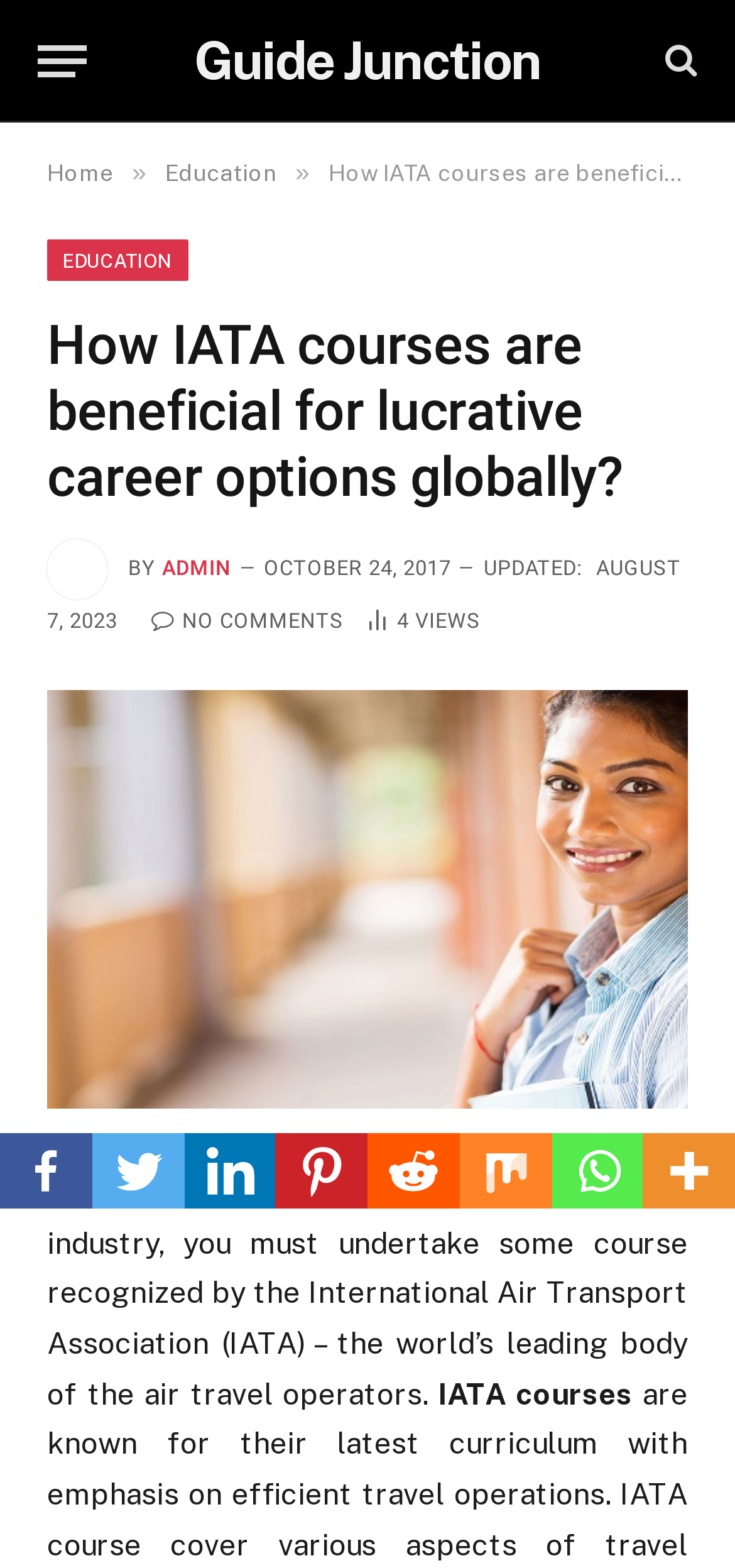Locate the bounding box coordinates of the element that should be clicked to execute the following instruction: "Contact us via email".

None